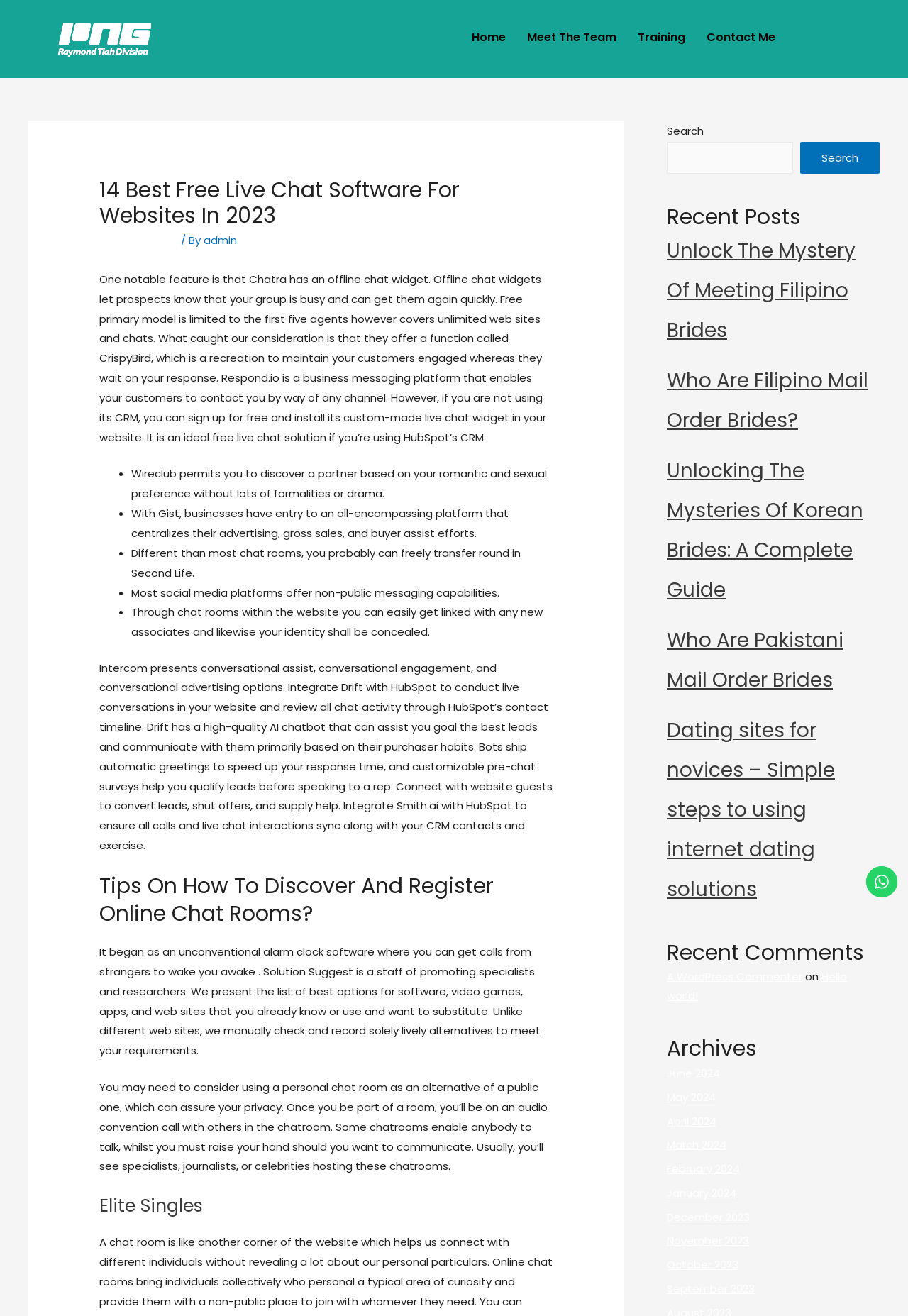Refer to the image and answer the question with as much detail as possible: What is the name of the platform that offers conversational support, engagement, and marketing options?

The webpage content mentions Intercom as a platform that offers conversational support, engagement, and marketing options, and provides more information about its features and integration with HubSpot.